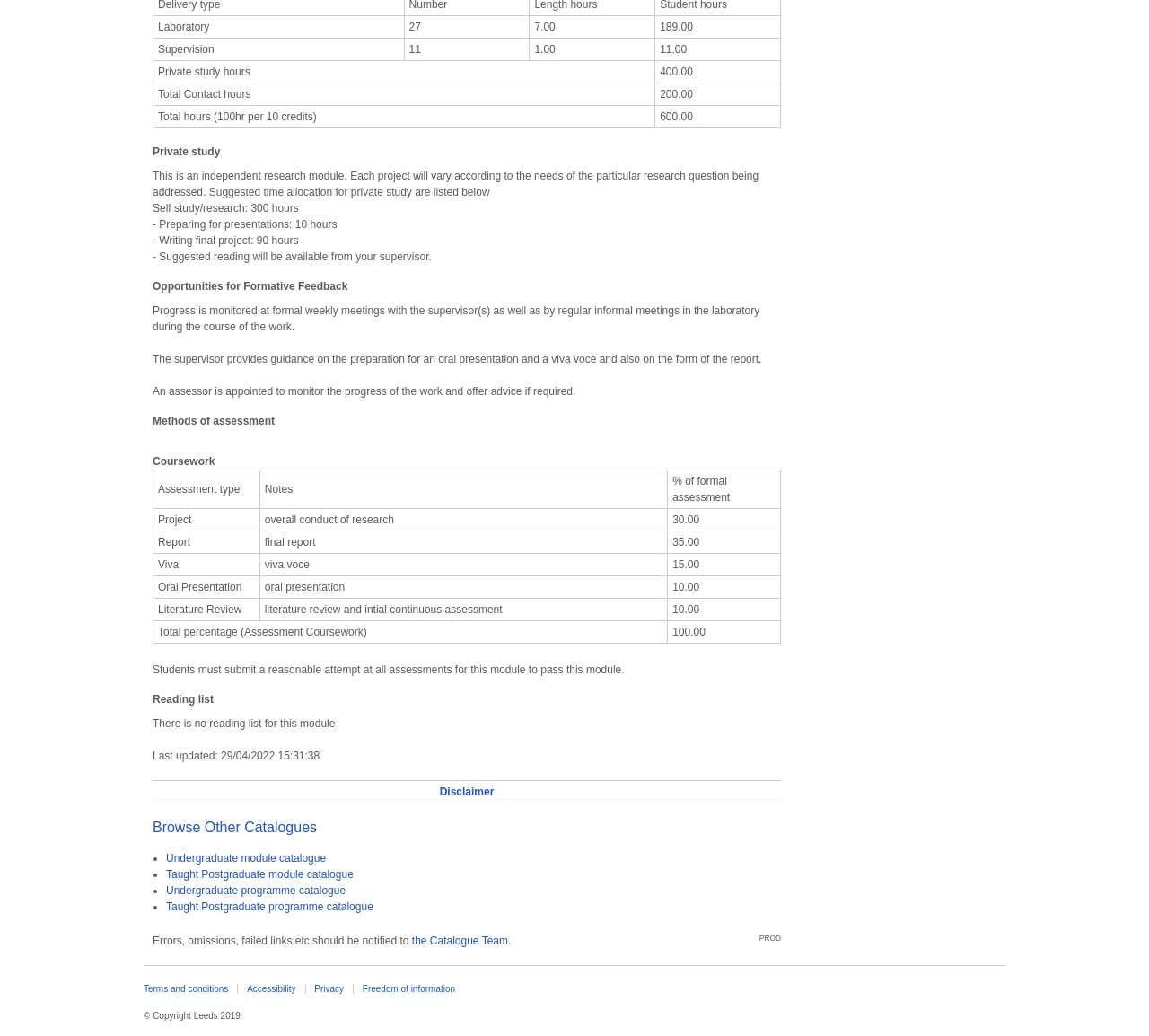What is the purpose of the weekly meetings with the supervisor?
Observe the image and answer the question with a one-word or short phrase response.

Formative feedback